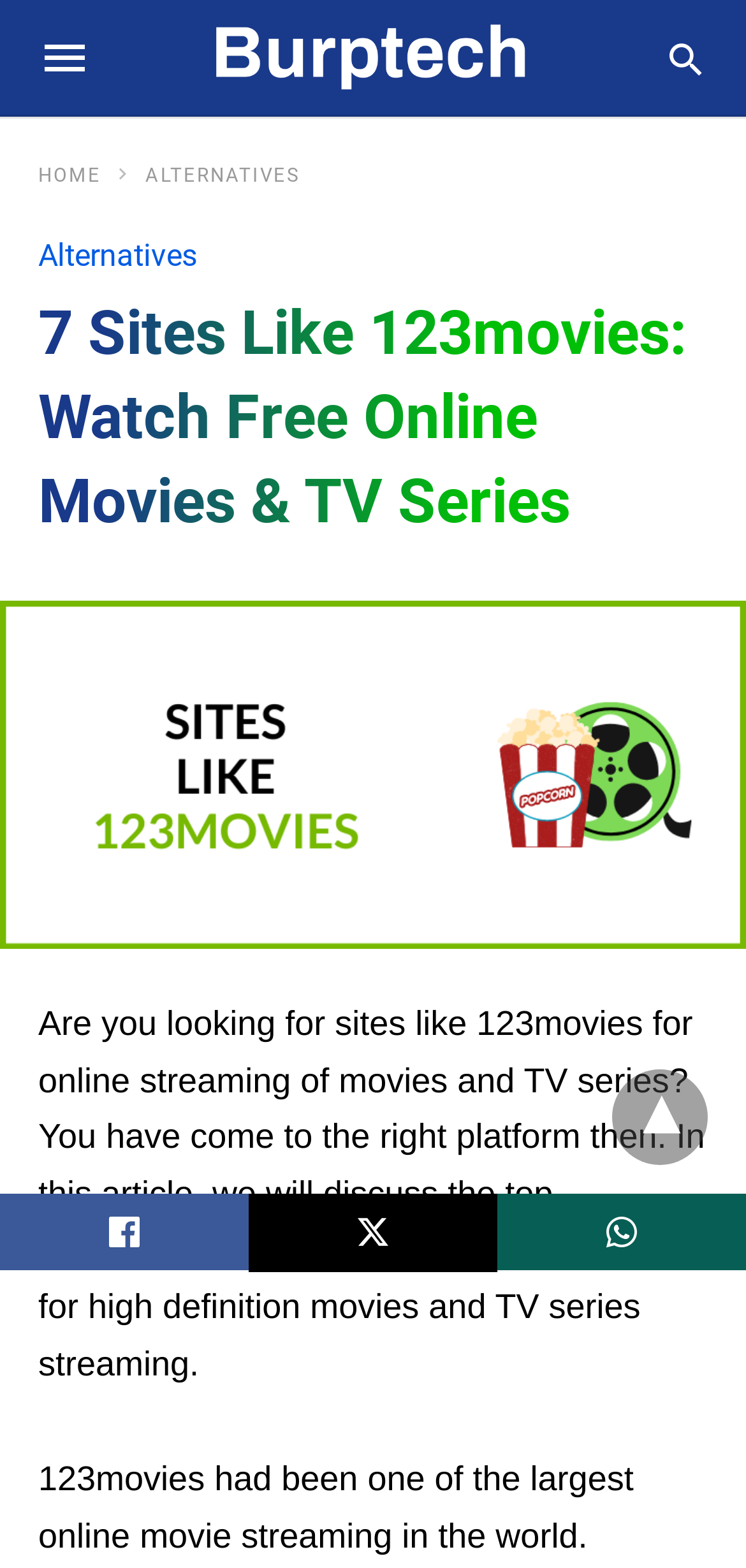Please determine the bounding box coordinates of the element's region to click for the following instruction: "View alternatives".

[0.195, 0.105, 0.403, 0.118]